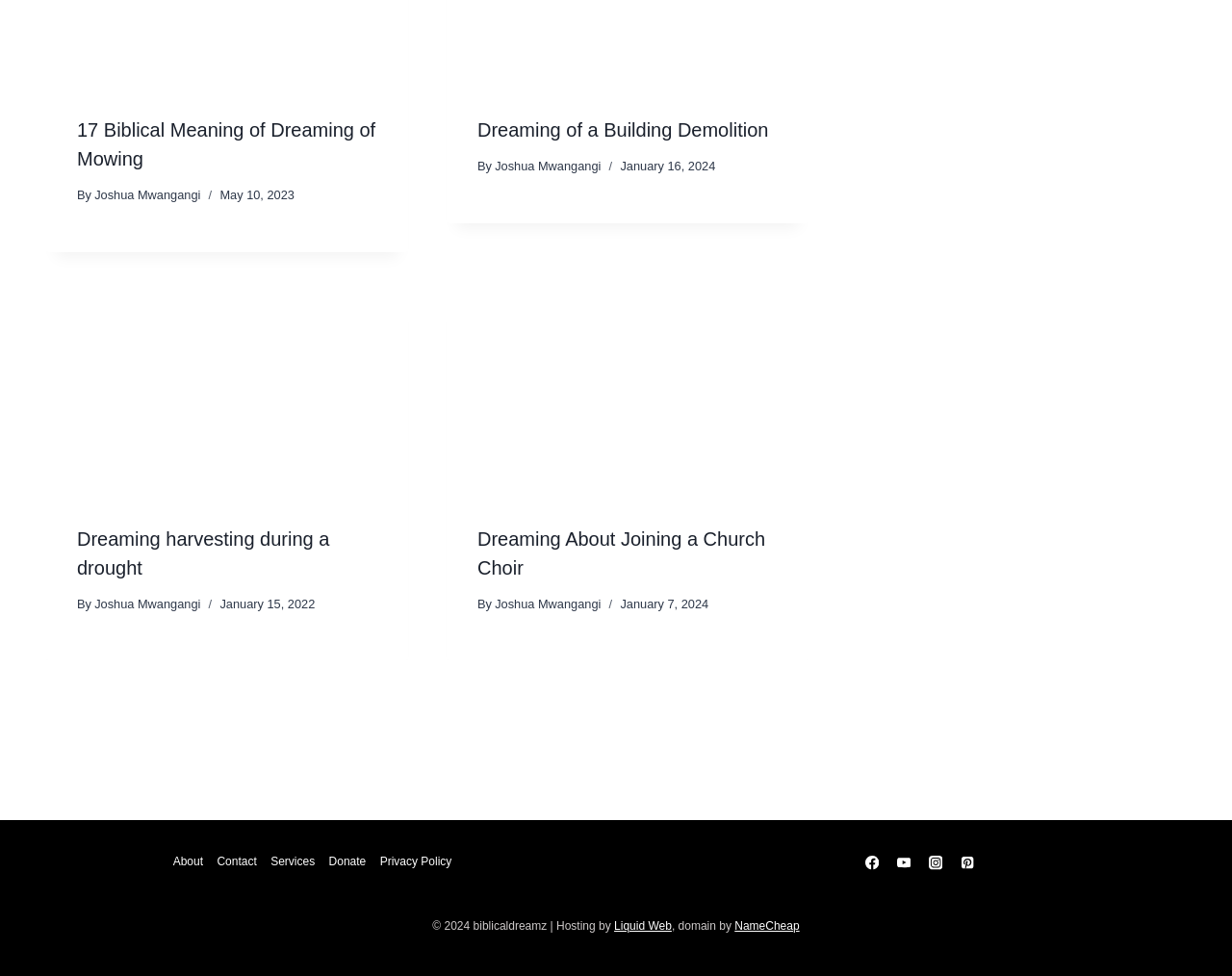How many articles are on this webpage?
Based on the visual content, answer with a single word or a brief phrase.

4